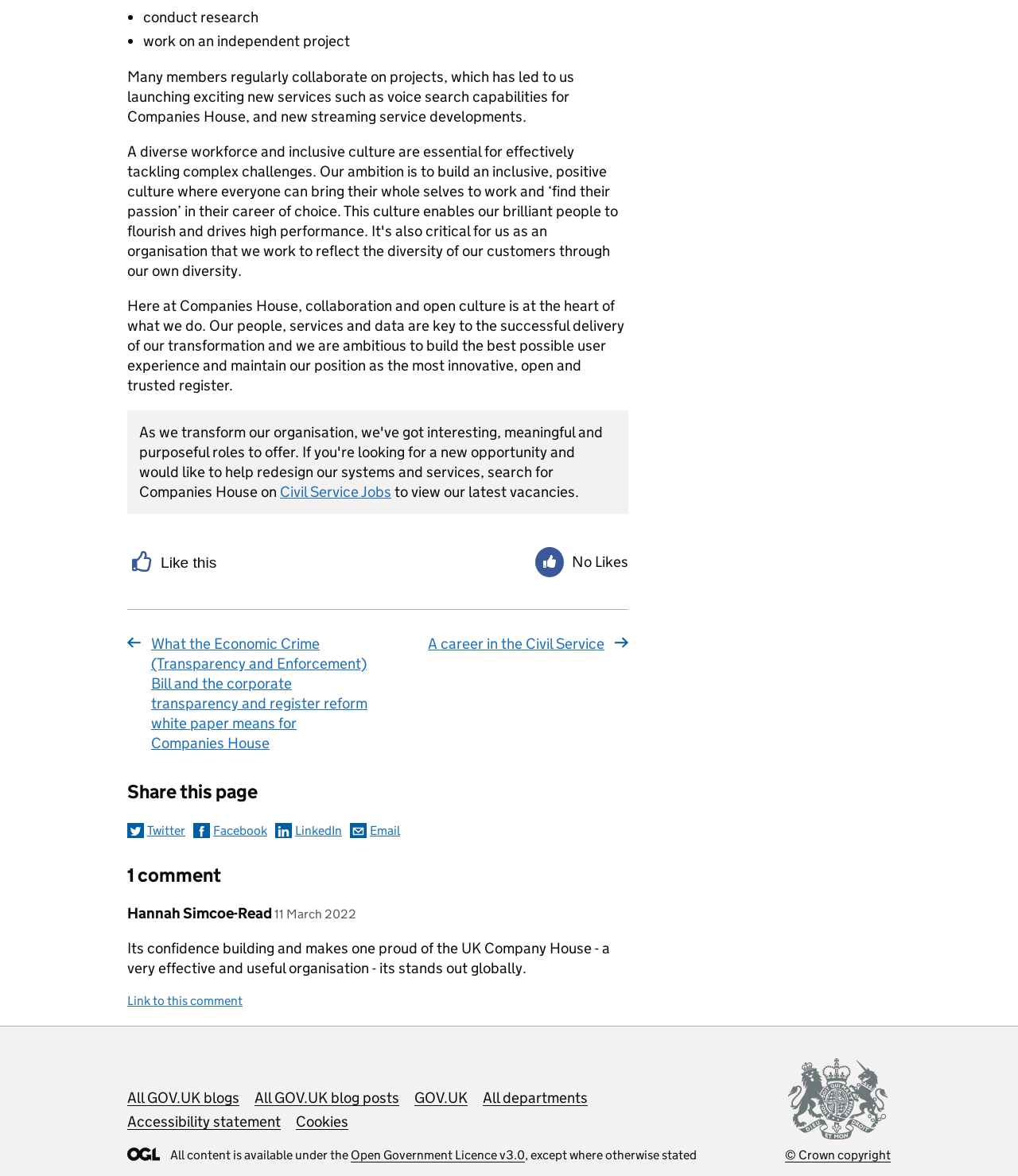Provide a short answer to the following question with just one word or phrase: What is the name of the person who commented?

Hannah Simcoe-Read